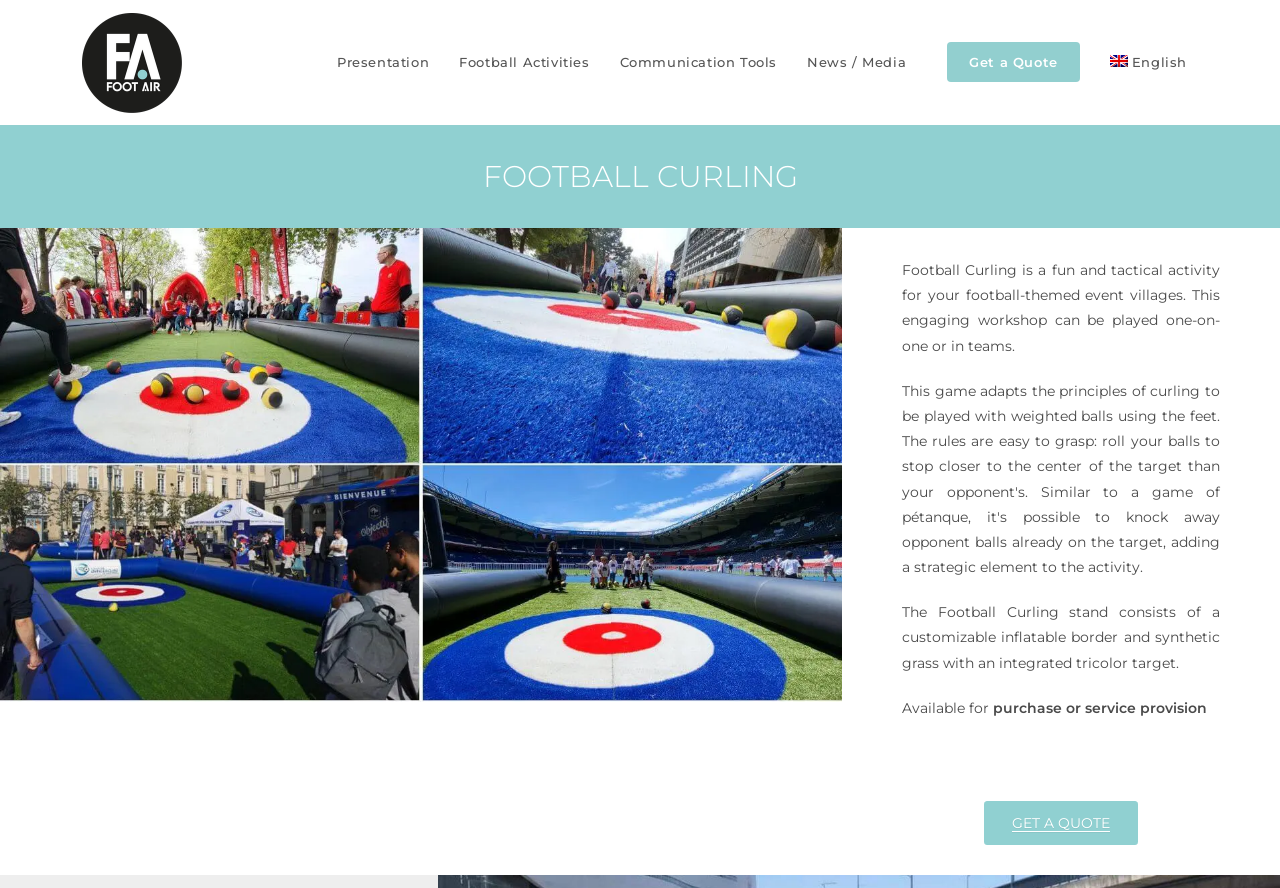Can you pinpoint the bounding box coordinates for the clickable element required for this instruction: "Check the comments"? The coordinates should be four float numbers between 0 and 1, i.e., [left, top, right, bottom].

None